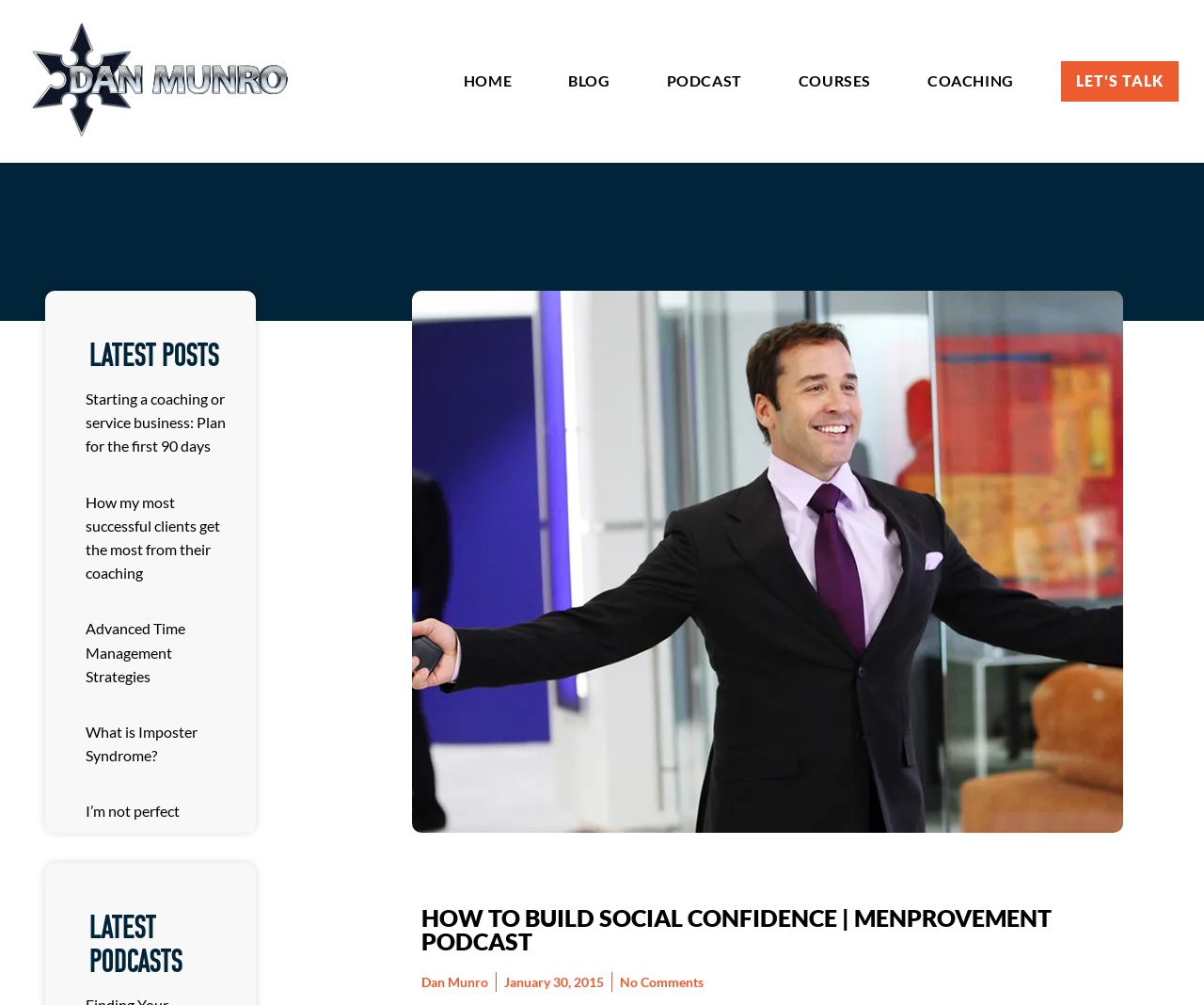Identify the main title of the webpage and generate its text content.

HOW TO BUILD SOCIAL CONFIDENCE | MENPROVEMENT PODCAST